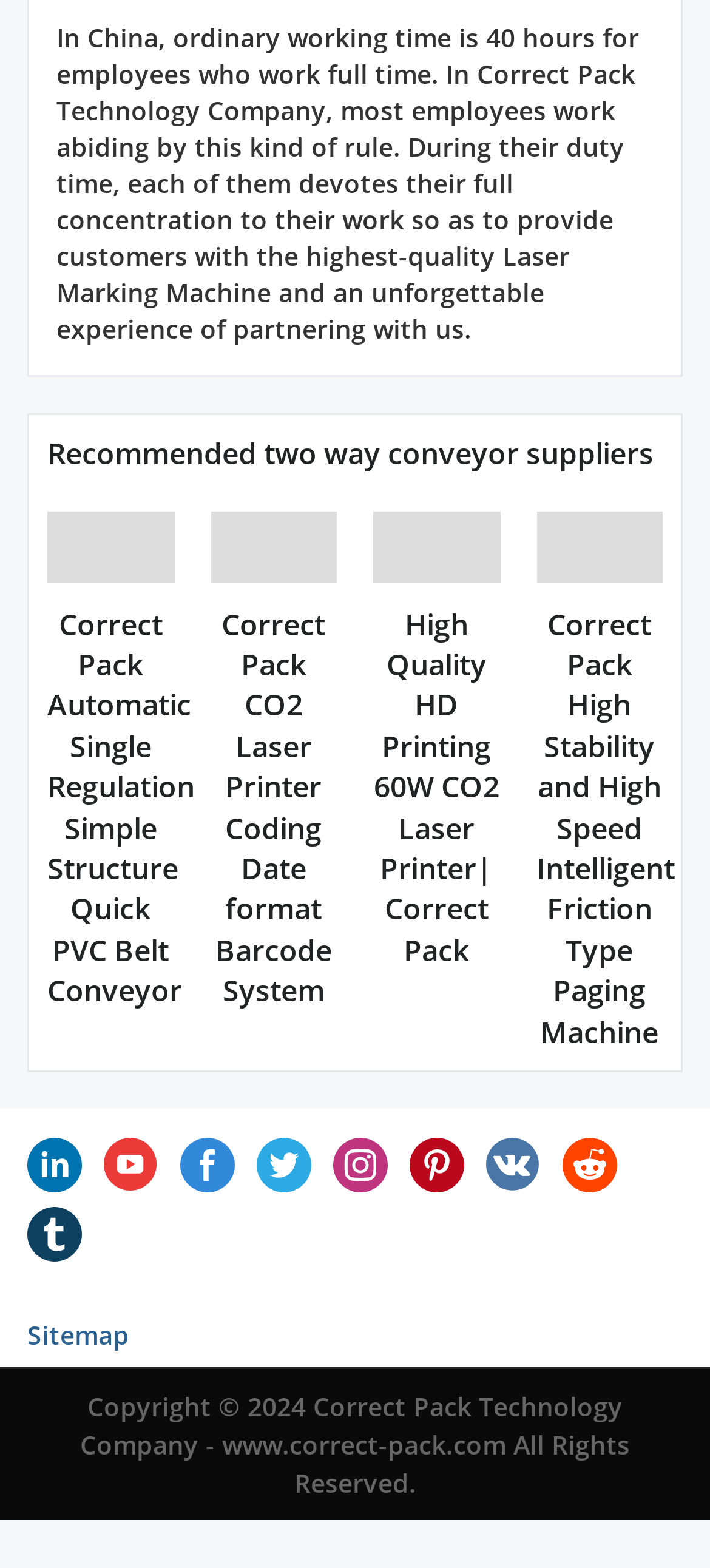Is there a sitemap link?
Examine the image and give a concise answer in one word or a short phrase.

Yes